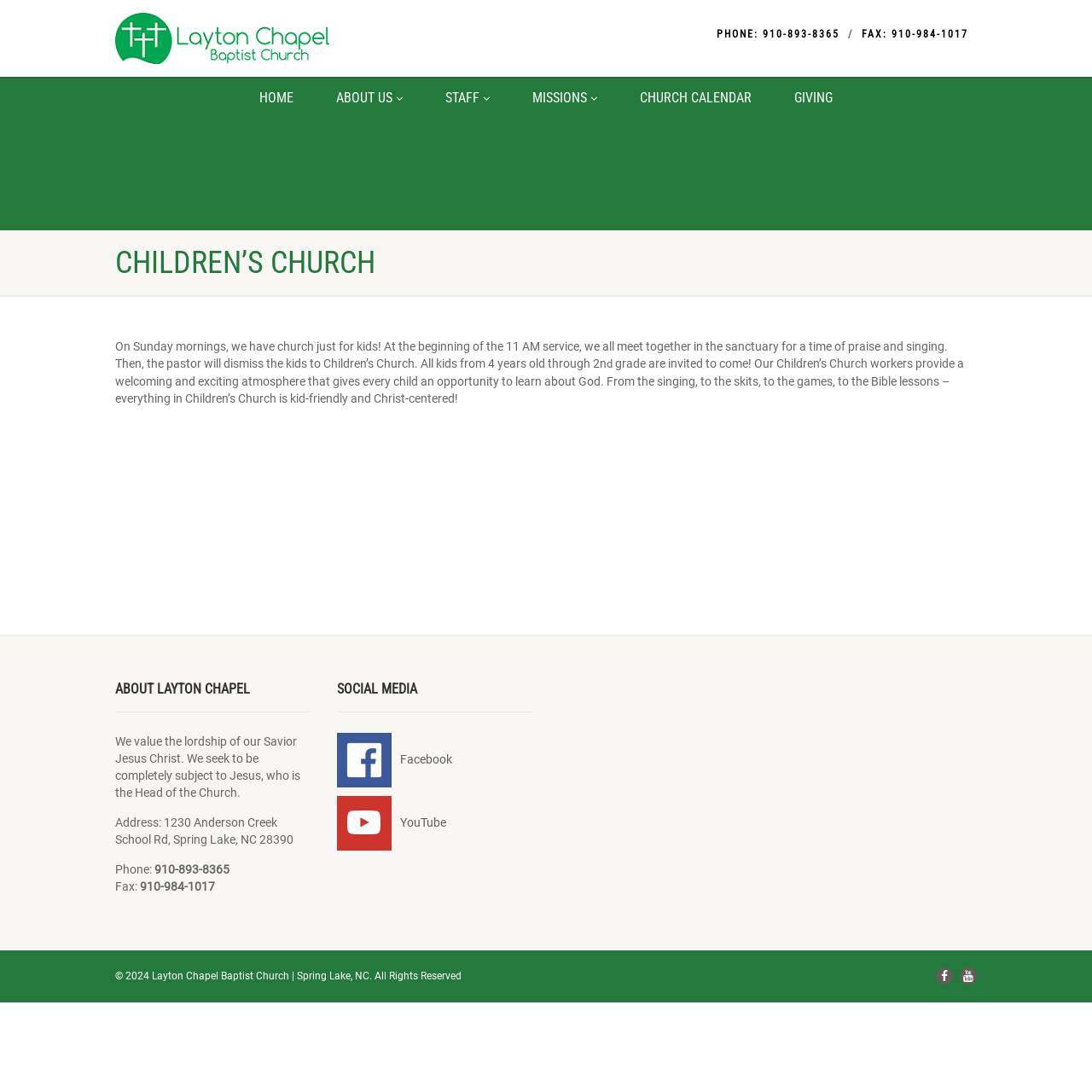Please identify the bounding box coordinates of the clickable region that I should interact with to perform the following instruction: "Visit the Facebook page". The coordinates should be expressed as four float numbers between 0 and 1, i.e., [left, top, right, bottom].

[0.309, 0.671, 0.414, 0.721]